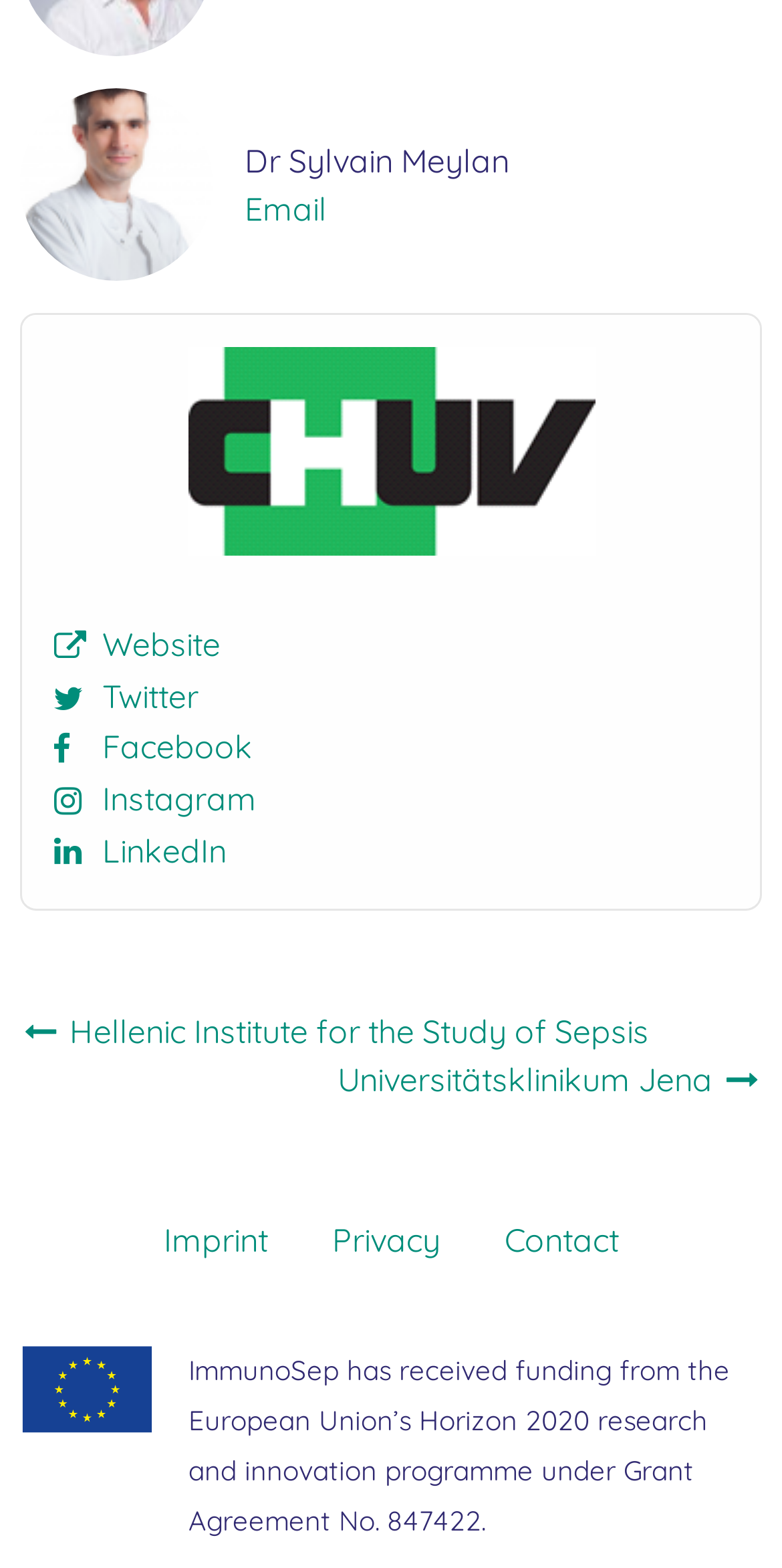Determine the bounding box coordinates of the clickable area required to perform the following instruction: "Check the imprint". The coordinates should be represented as four float numbers between 0 and 1: [left, top, right, bottom].

[0.168, 0.77, 0.383, 0.811]